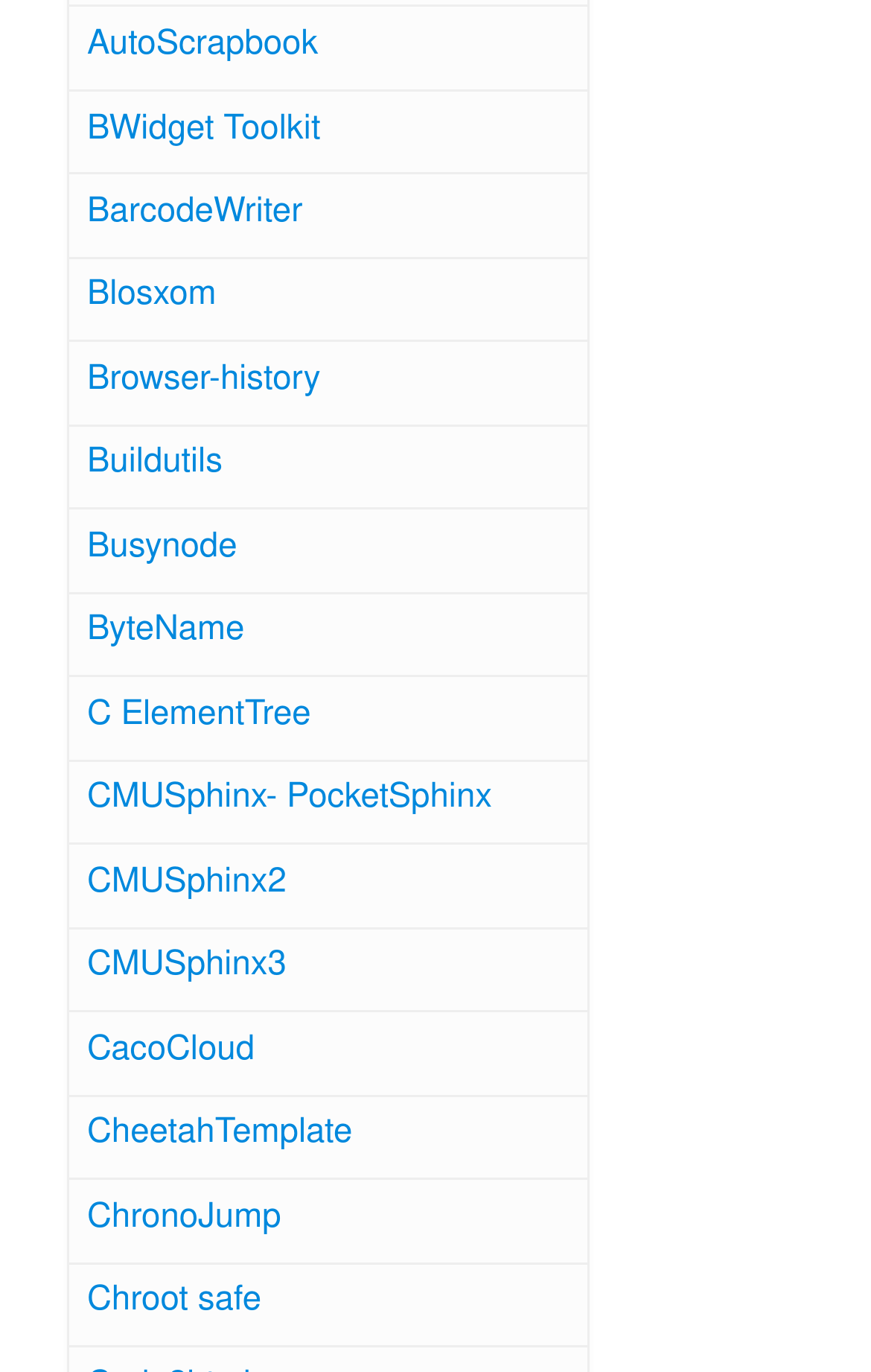What is the first link on the webpage?
Identify the answer in the screenshot and reply with a single word or phrase.

AutoScrapbook